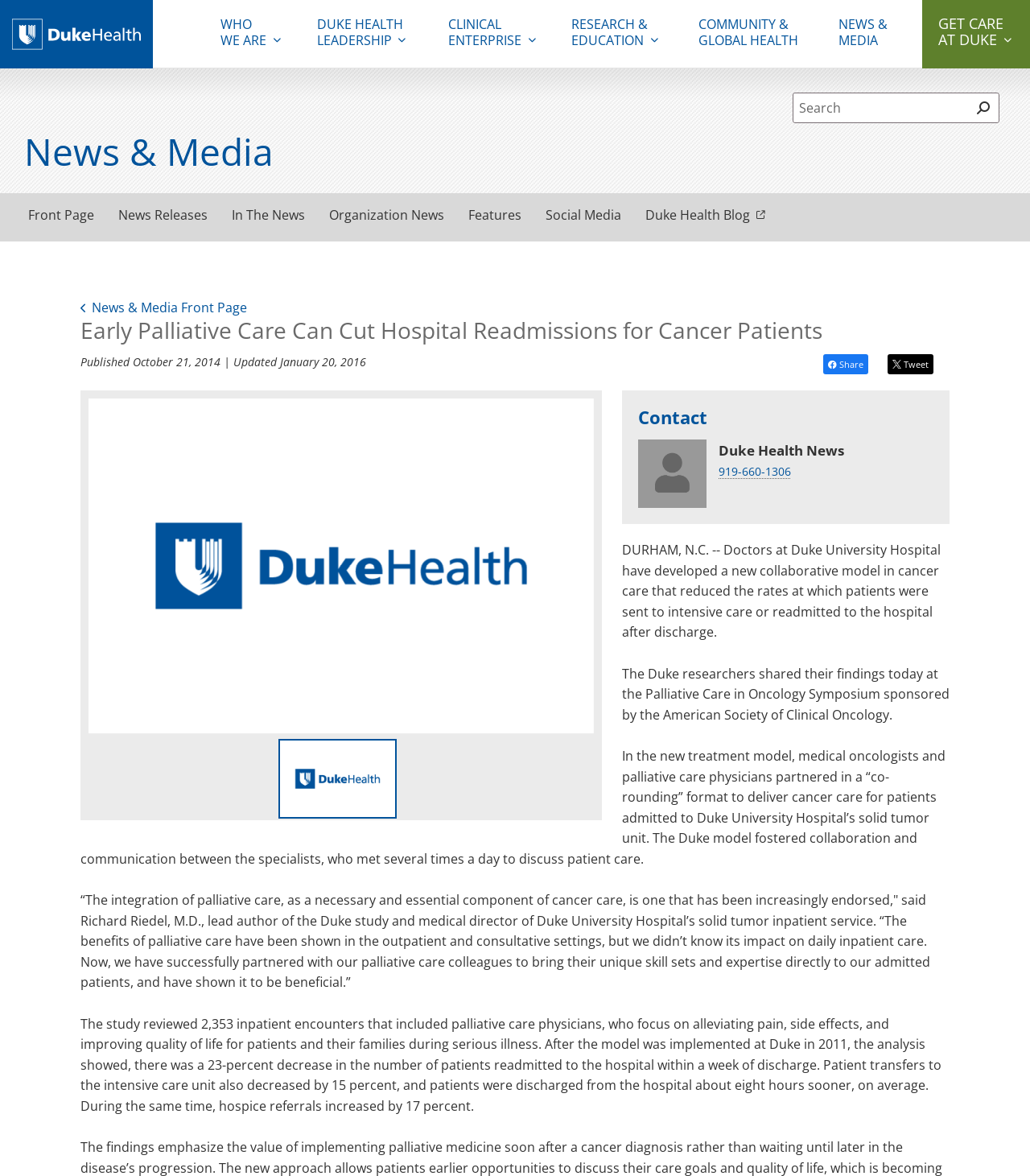Please identify the bounding box coordinates of the element I need to click to follow this instruction: "Search for something on TDPel Media".

None